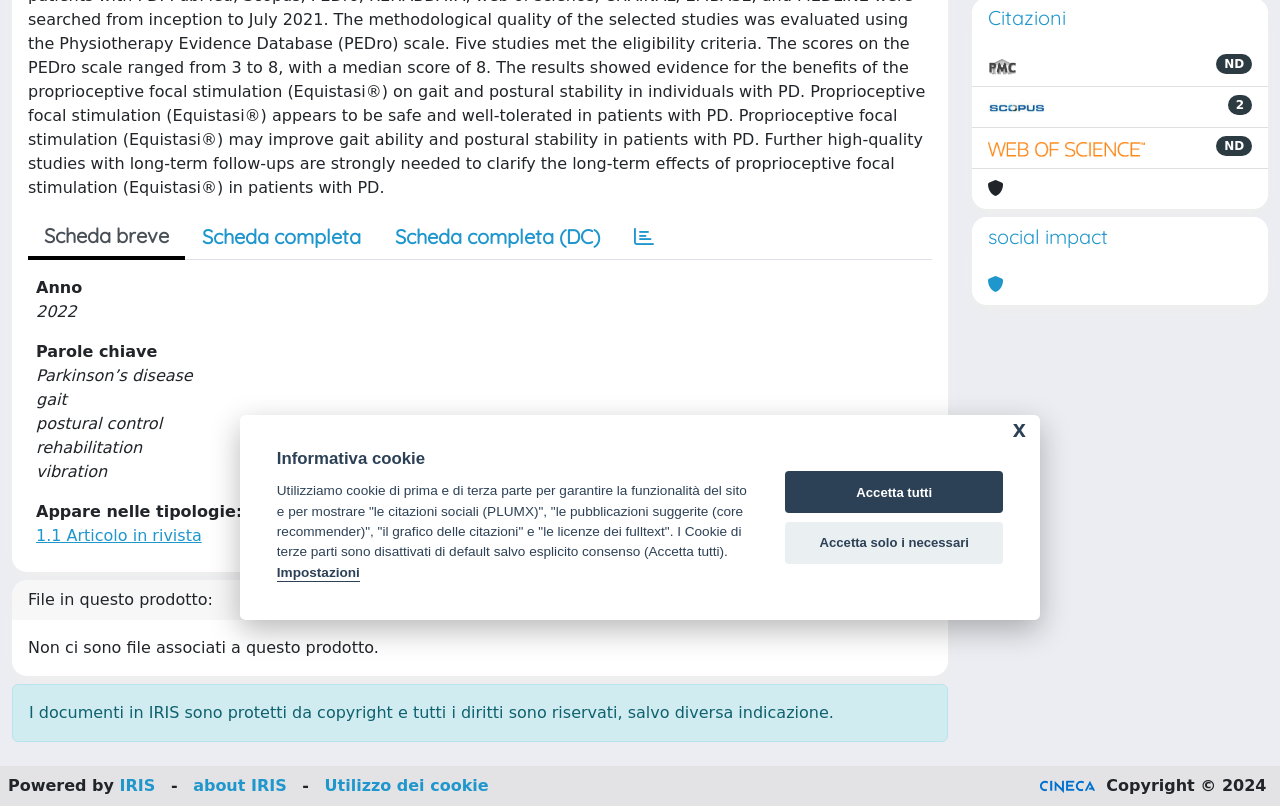Locate the bounding box of the UI element based on this description: "IRIS". Provide four float numbers between 0 and 1 as [left, top, right, bottom].

[0.093, 0.962, 0.121, 0.986]